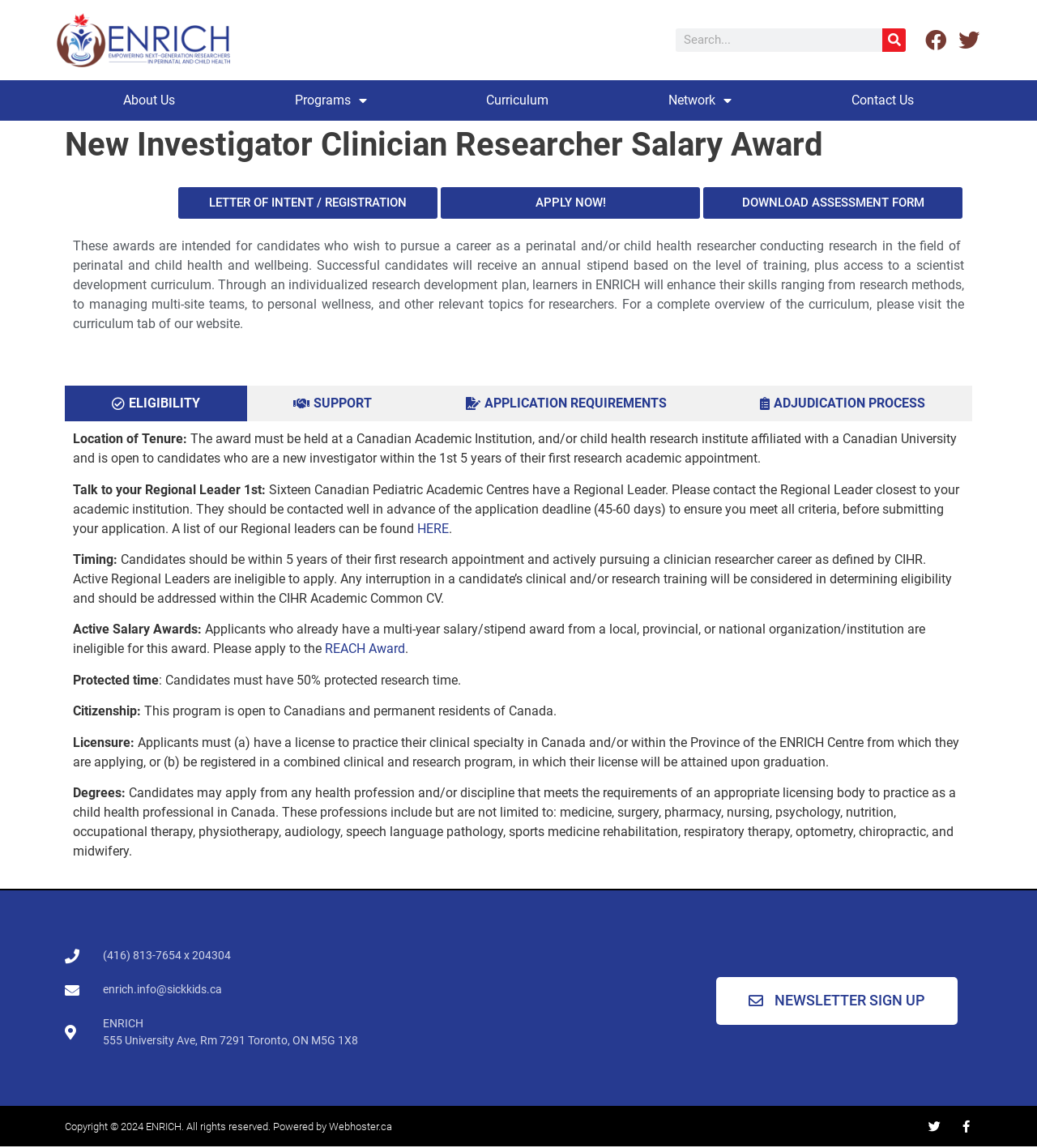Respond with a single word or phrase for the following question: 
What is required for candidates to have in terms of protected research time?

50% protected research time